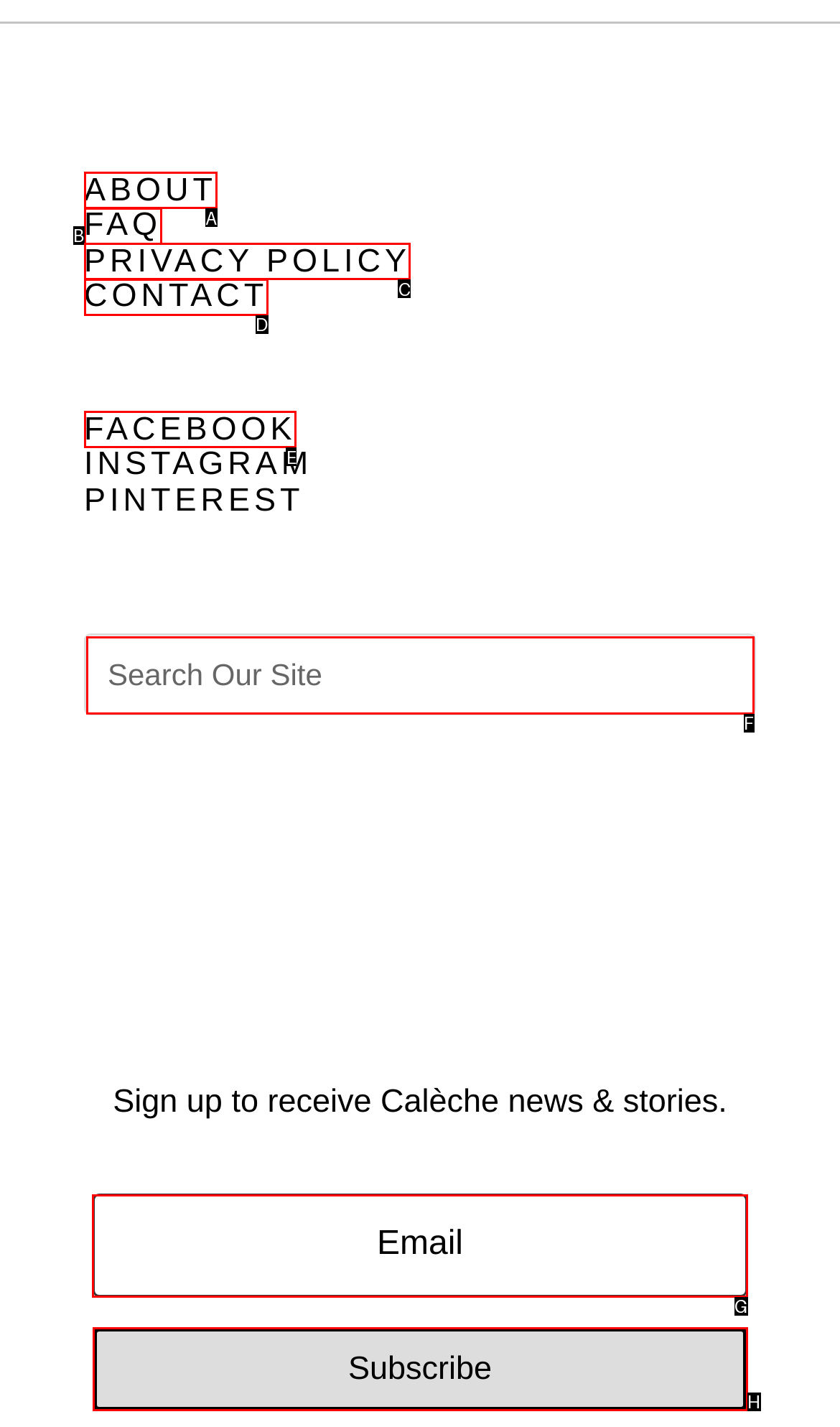Tell me which one HTML element I should click to complete the following task: Sign up for the newsletter
Answer with the option's letter from the given choices directly.

G